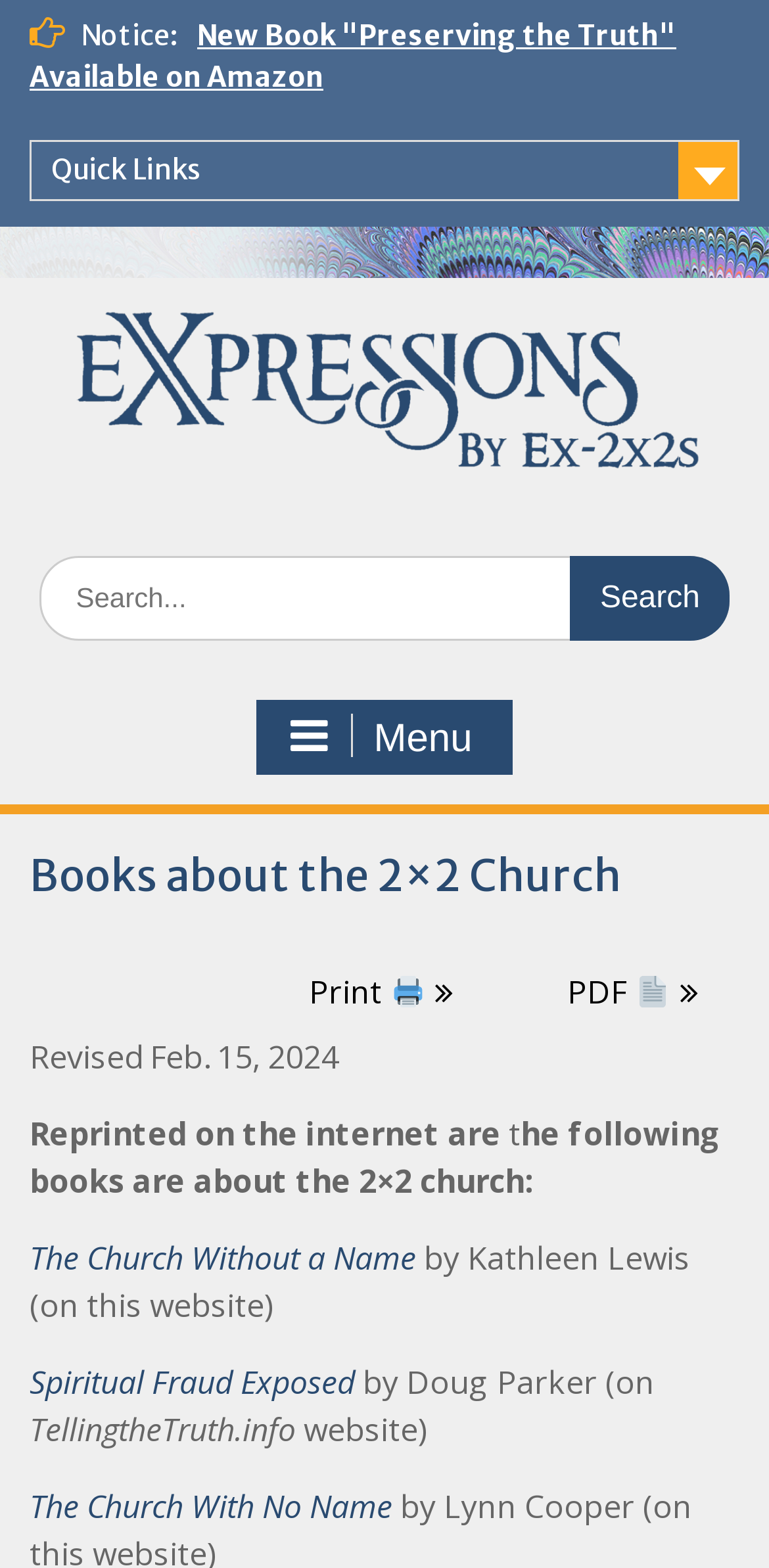Please specify the bounding box coordinates of the clickable region to carry out the following instruction: "Click on the 'New Book "Preserving the Truth" Available on Amazon' link". The coordinates should be four float numbers between 0 and 1, in the format [left, top, right, bottom].

[0.038, 0.011, 0.879, 0.06]